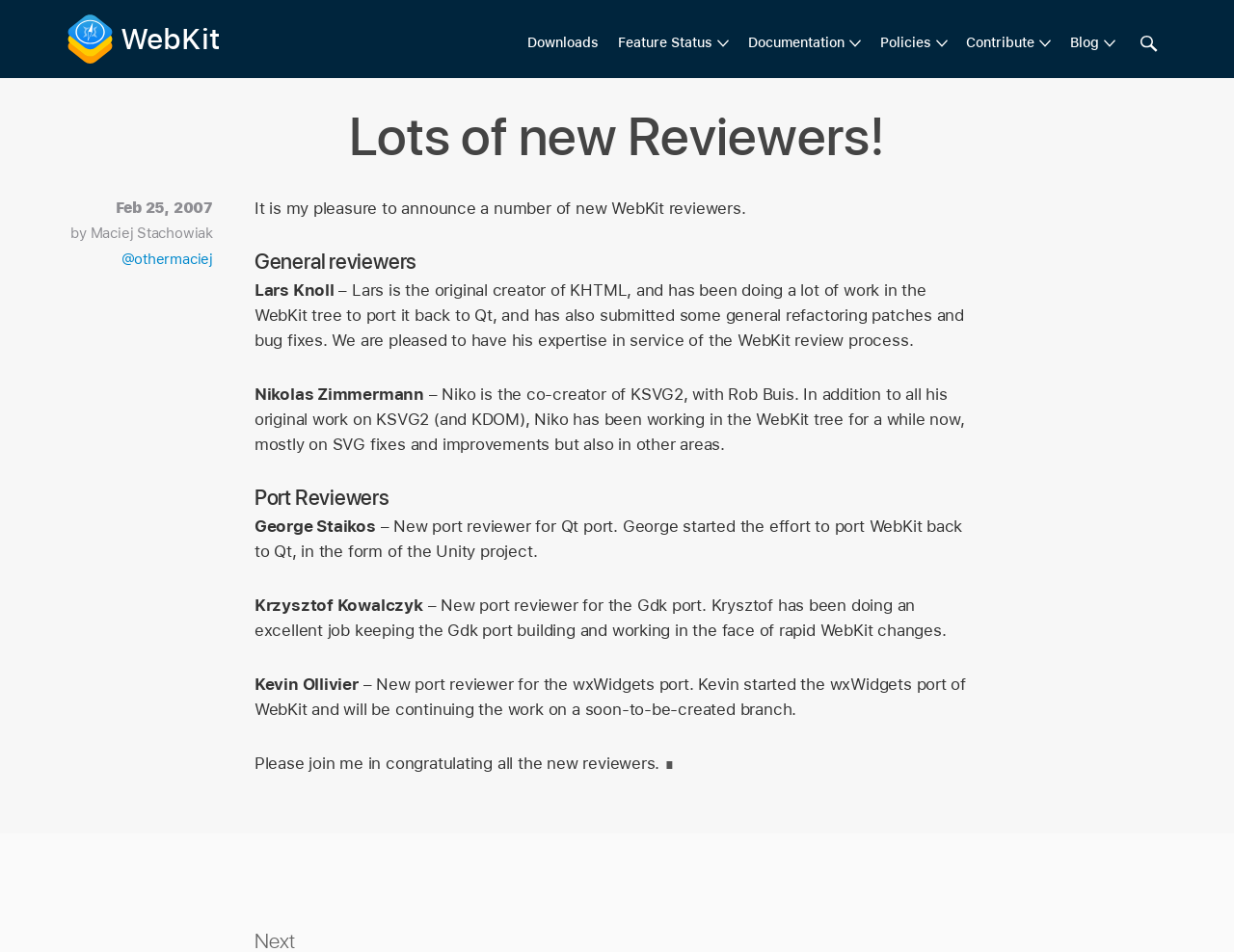How many menu items are in the site menu?
Look at the image and respond with a one-word or short phrase answer.

7